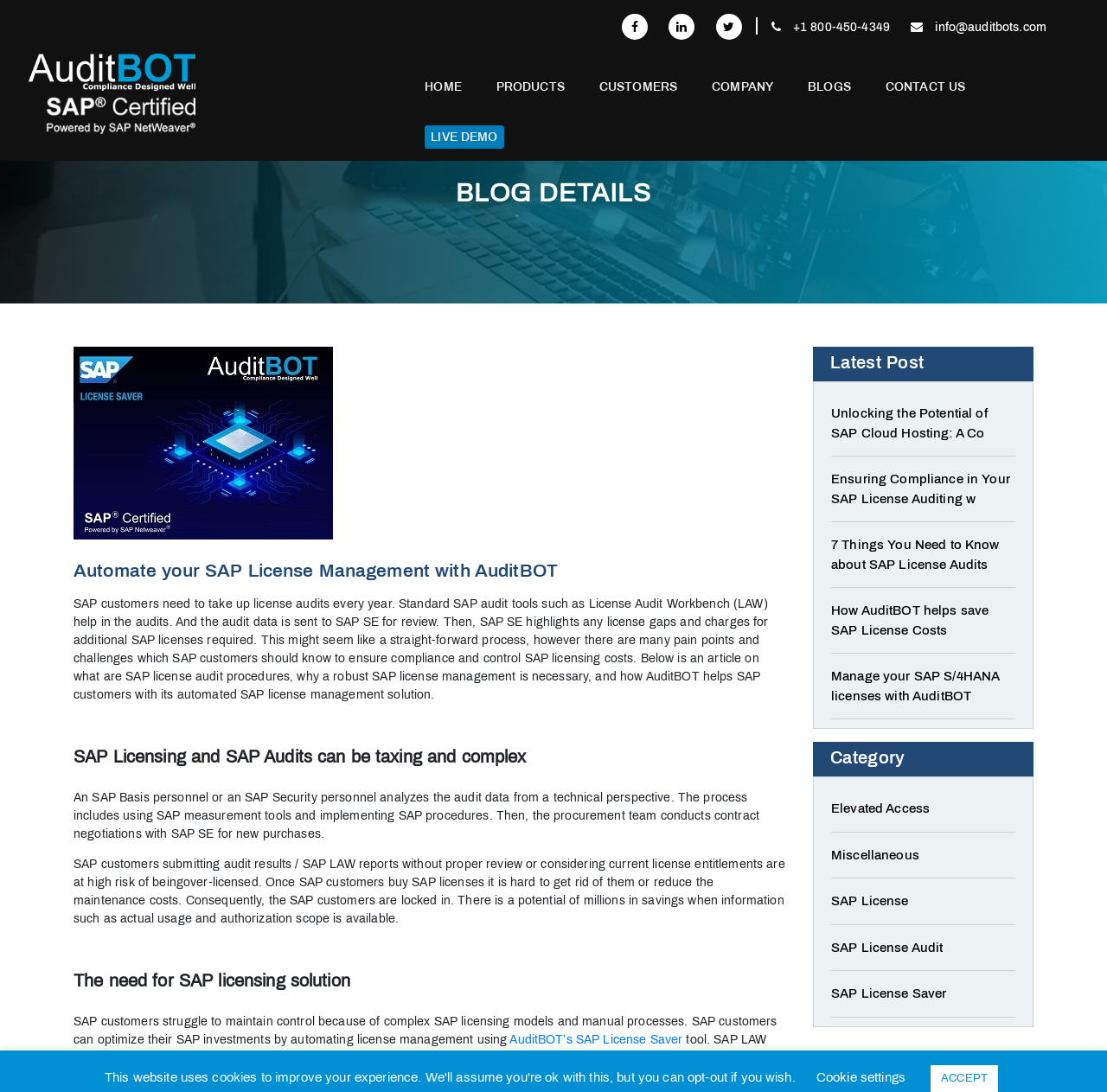How many links are there in the top navigation bar?
Answer the question with just one word or phrase using the image.

7